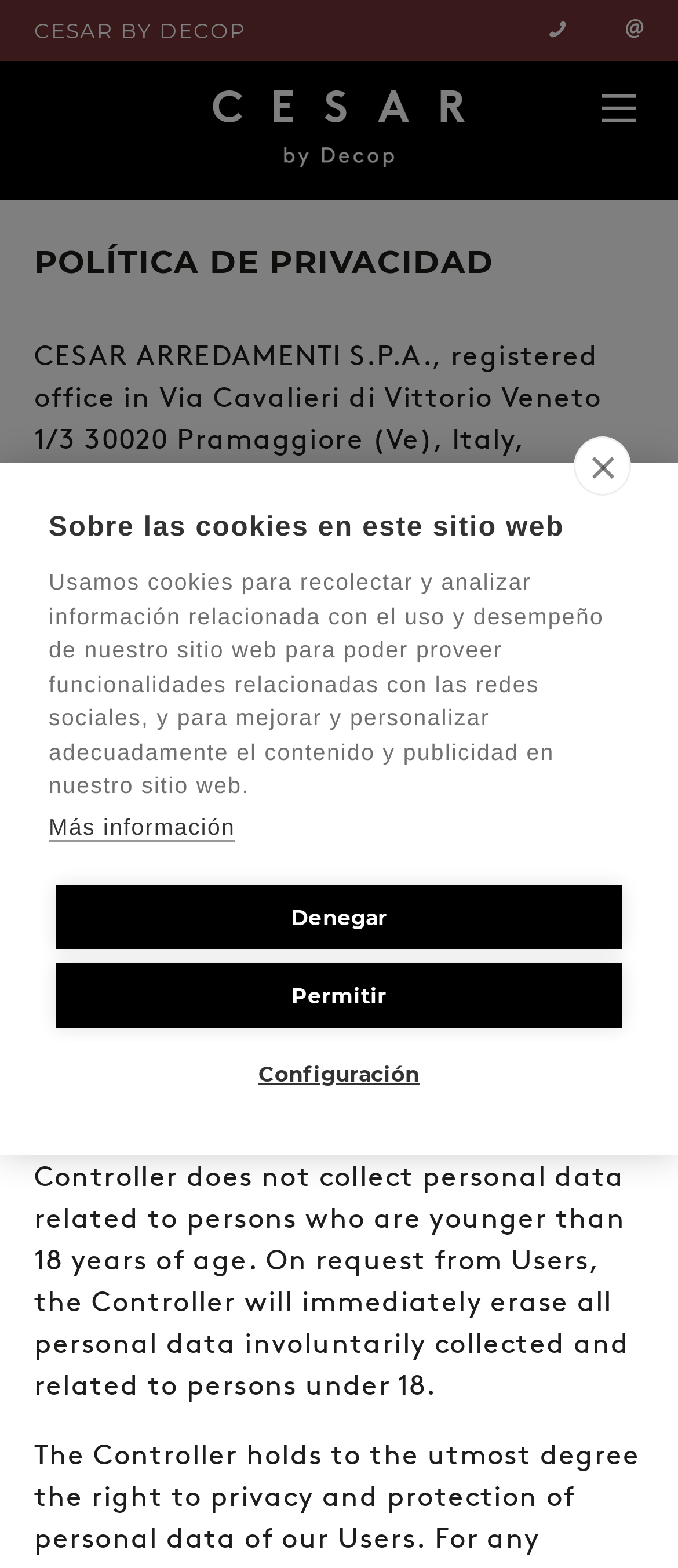Provide the bounding box coordinates of the HTML element this sentence describes: "Permitir".

[0.082, 0.614, 0.918, 0.655]